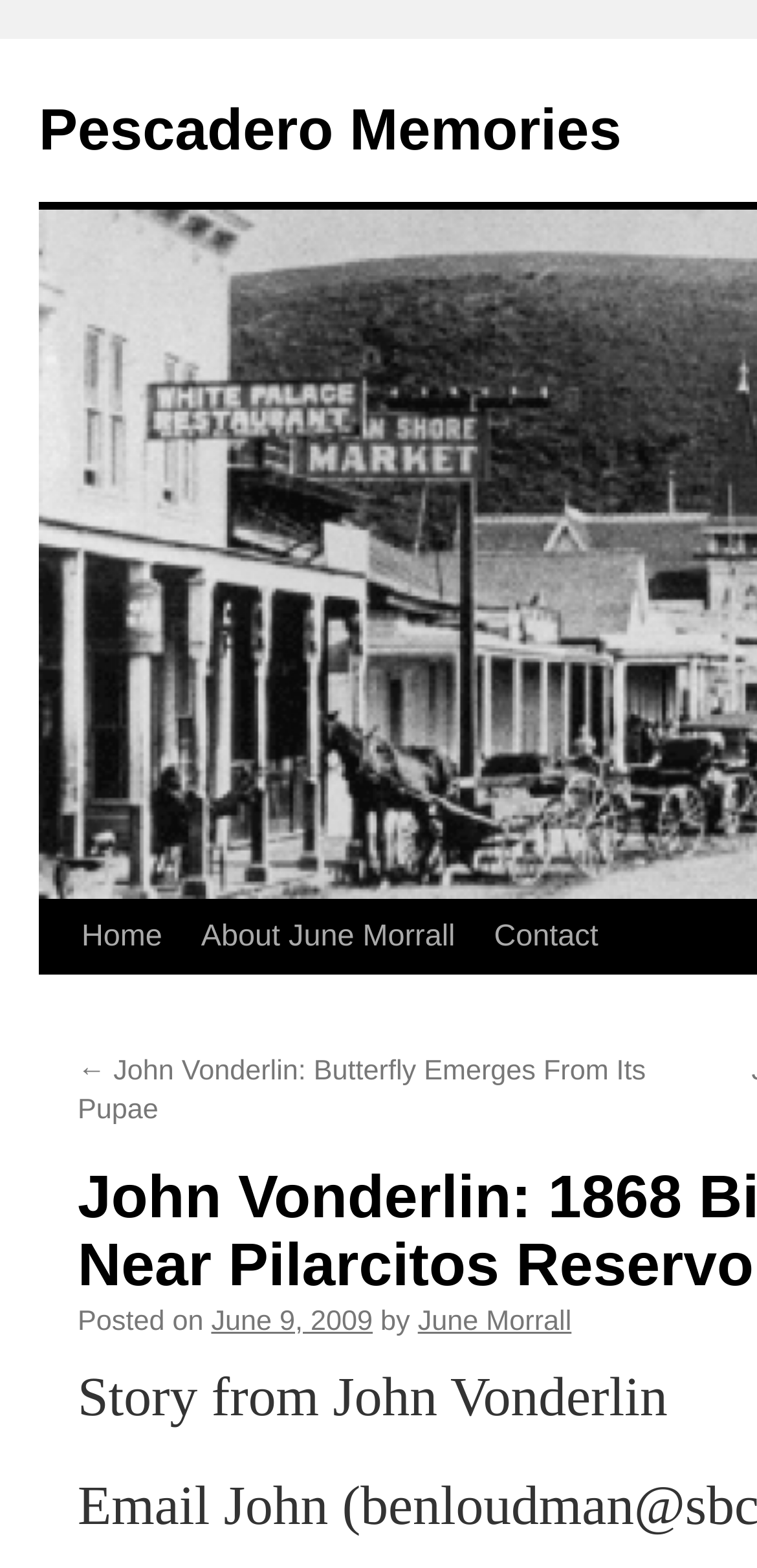Identify the bounding box coordinates for the region to click in order to carry out this instruction: "contact the author". Provide the coordinates using four float numbers between 0 and 1, formatted as [left, top, right, bottom].

[0.627, 0.574, 0.816, 0.622]